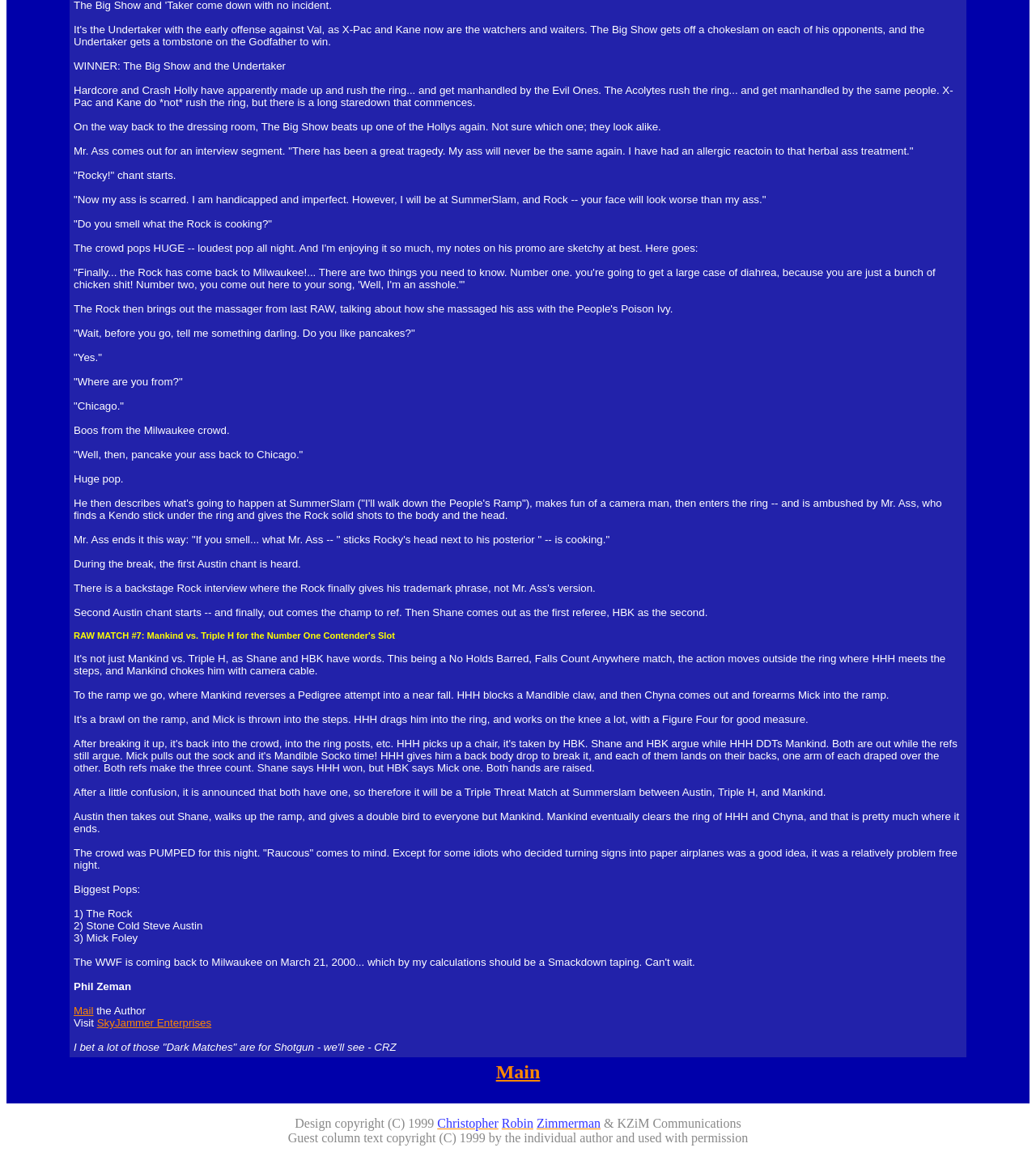What is the location of the event?
Based on the image, provide your answer in one word or phrase.

Milwaukee